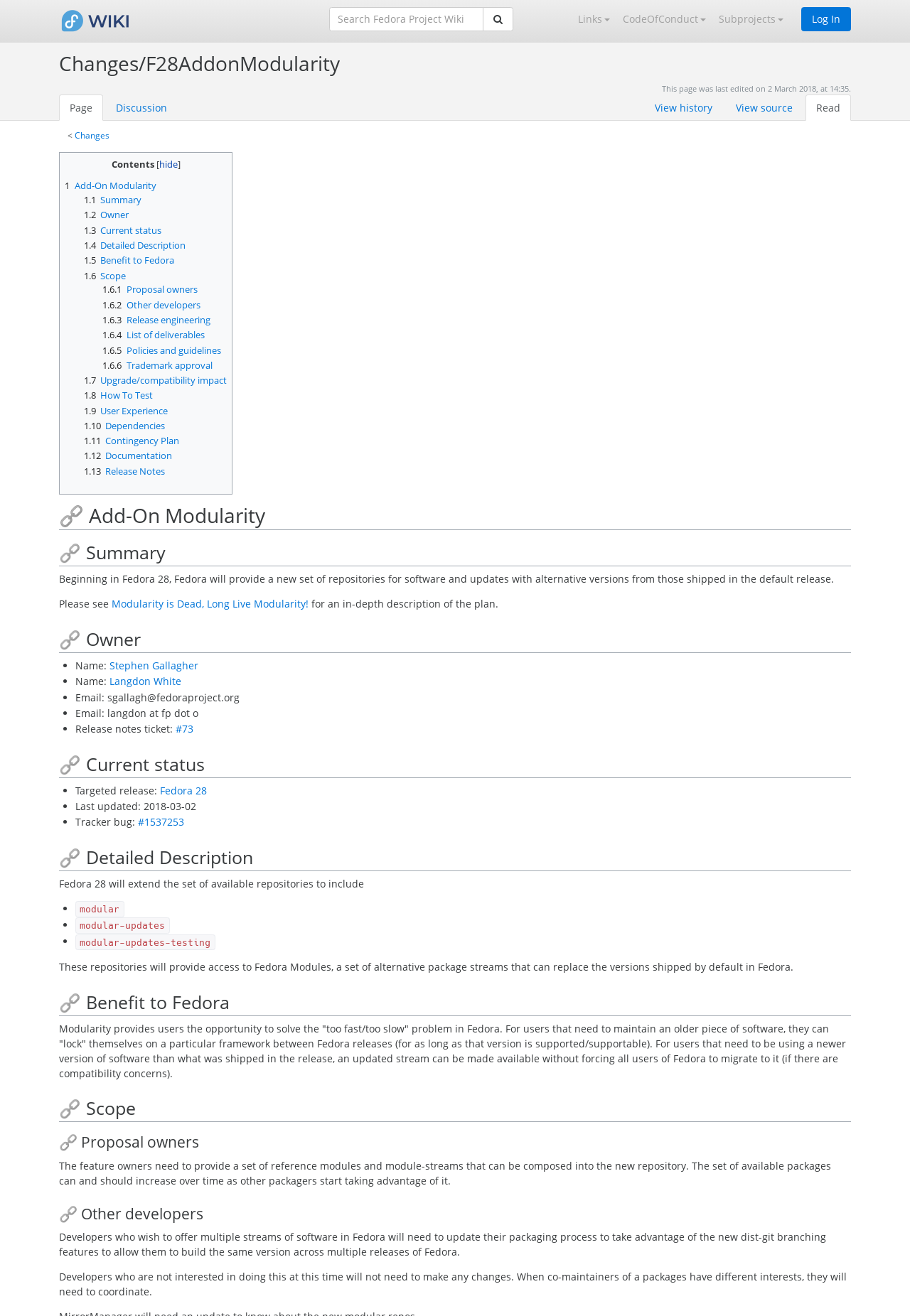Please indicate the bounding box coordinates for the clickable area to complete the following task: "Search Fedora Project Wiki". The coordinates should be specified as four float numbers between 0 and 1, i.e., [left, top, right, bottom].

[0.362, 0.005, 0.564, 0.023]